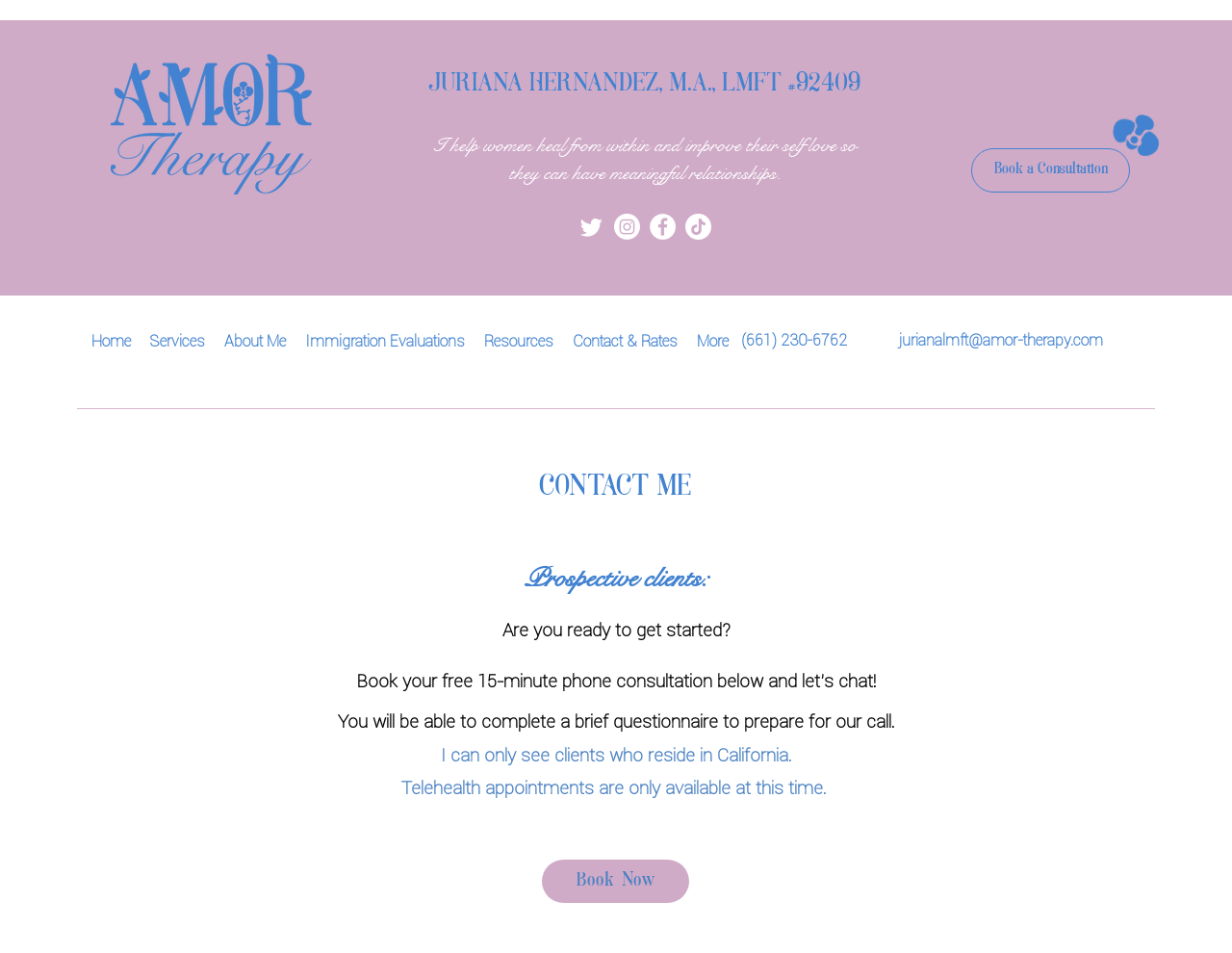What is the phone number provided?
Please provide a single word or phrase as your answer based on the screenshot.

(661) 230-6762